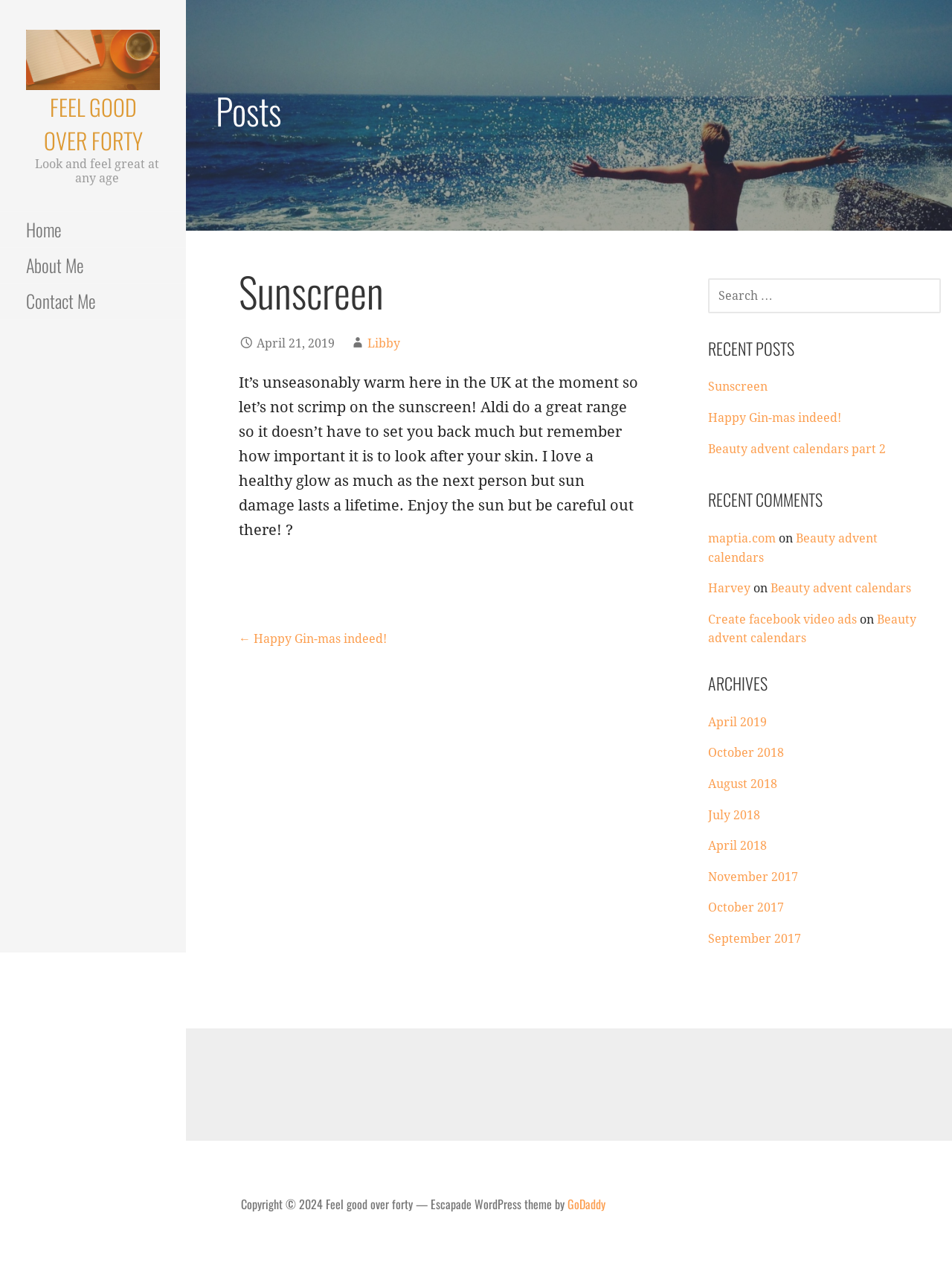Based on the image, give a detailed response to the question: Who wrote the article about sunscreen?

The author of the article about sunscreen is Libby, which can be seen from the link 'Libby' below the article heading.